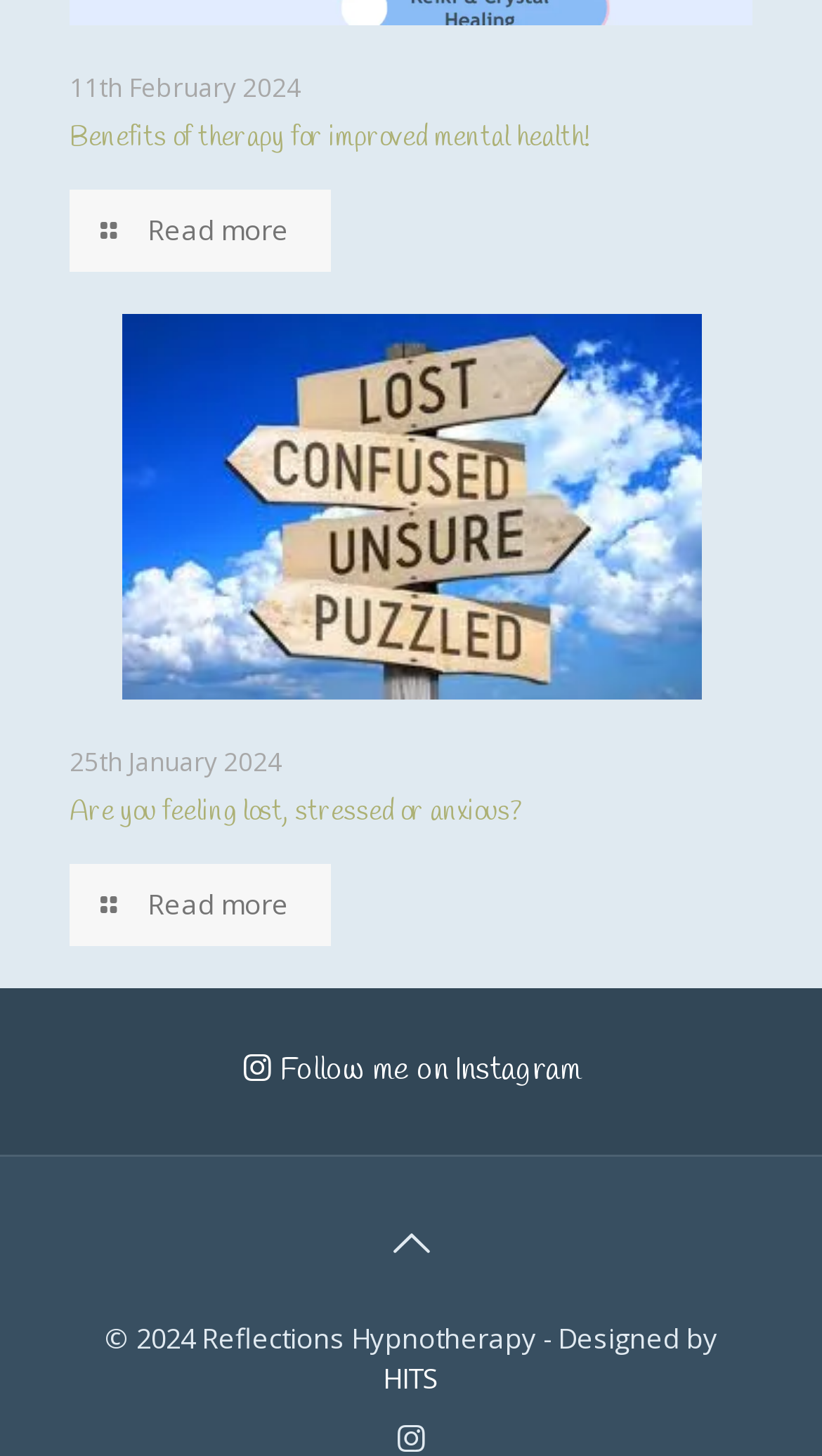How many images are there on the webpage?
Please provide a single word or phrase as the answer based on the screenshot.

4